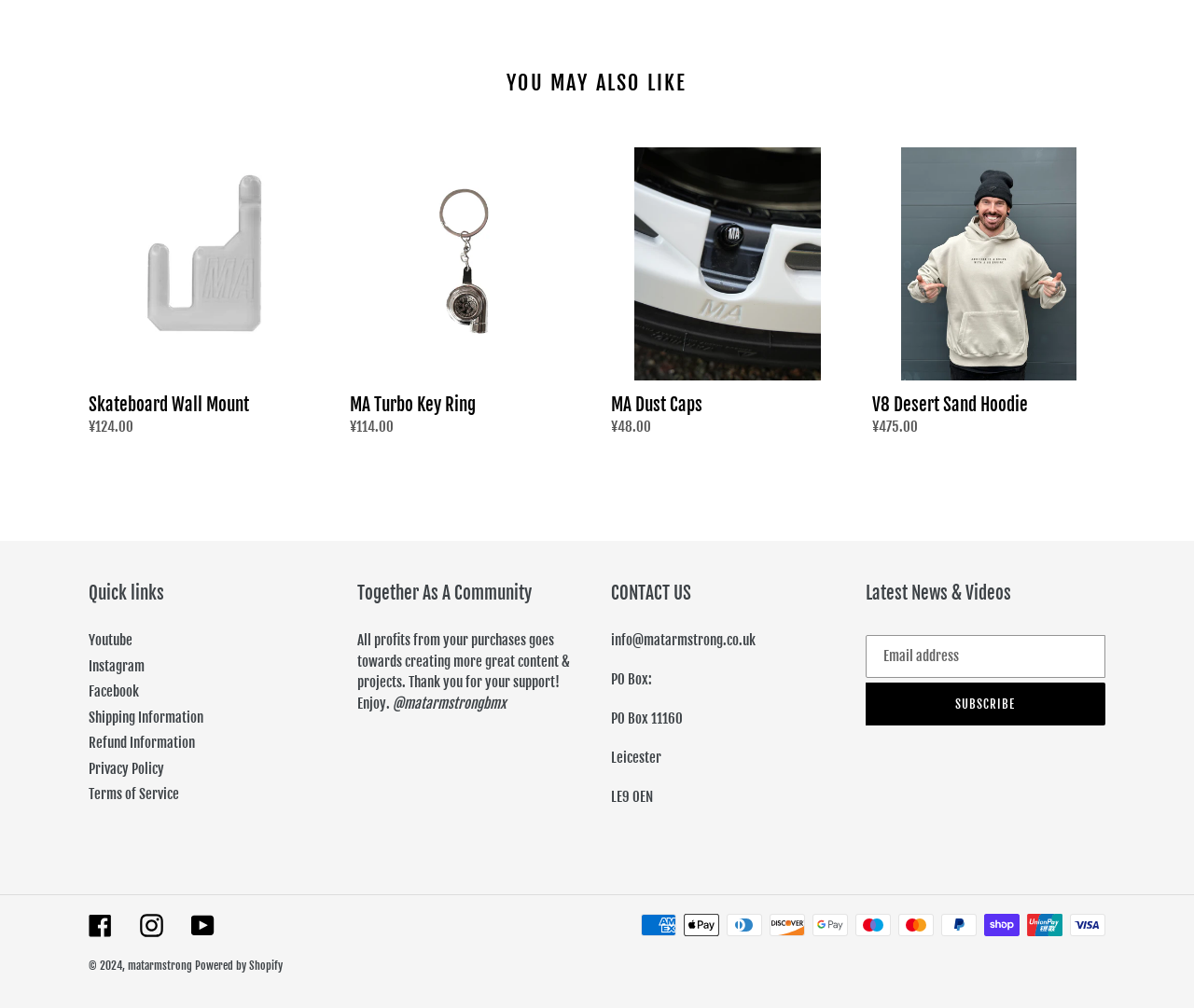Please provide a comprehensive answer to the question based on the screenshot: What is the contact email address?

I found the contact email address by looking at the static text element with the text 'info@matarmstrong.co.uk' which is a child element of the root element and is near the static text element with the text 'CONTACT US'.